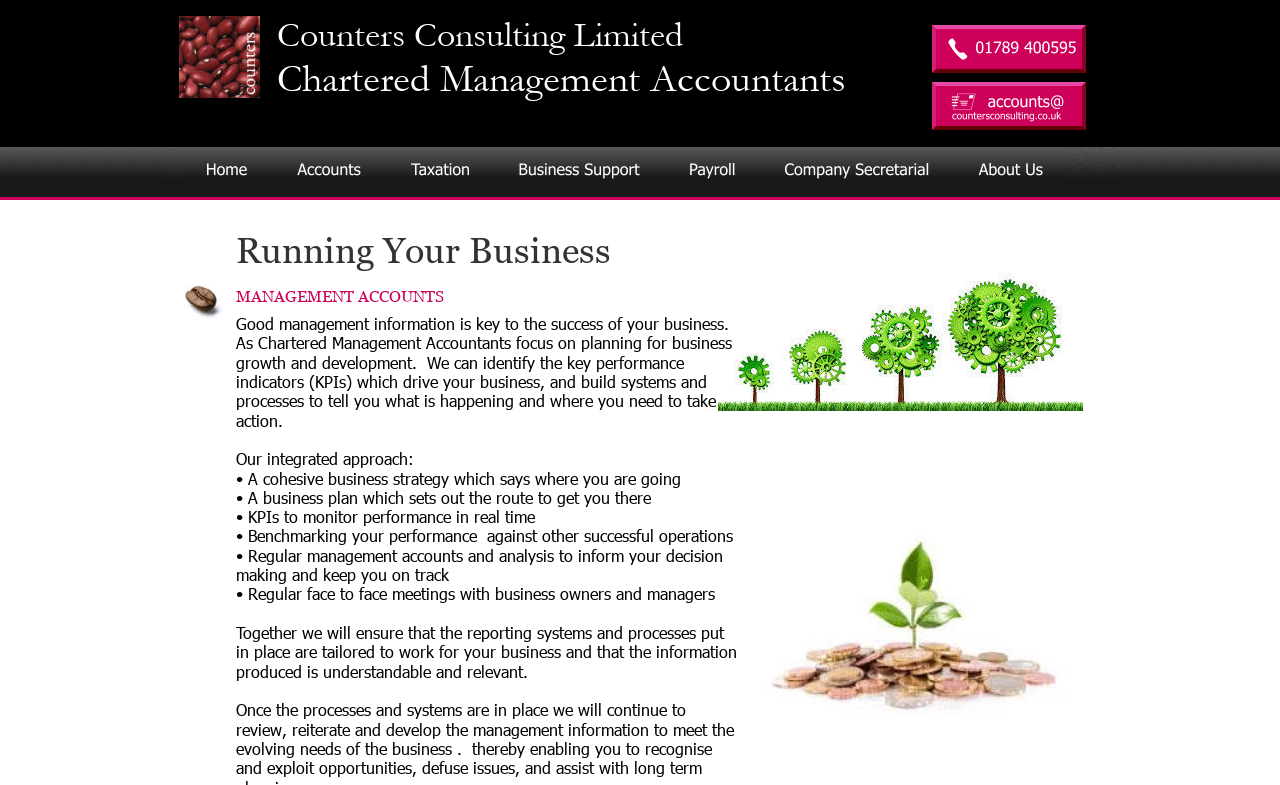Please determine the primary heading and provide its text.

Chartered Management Accountants